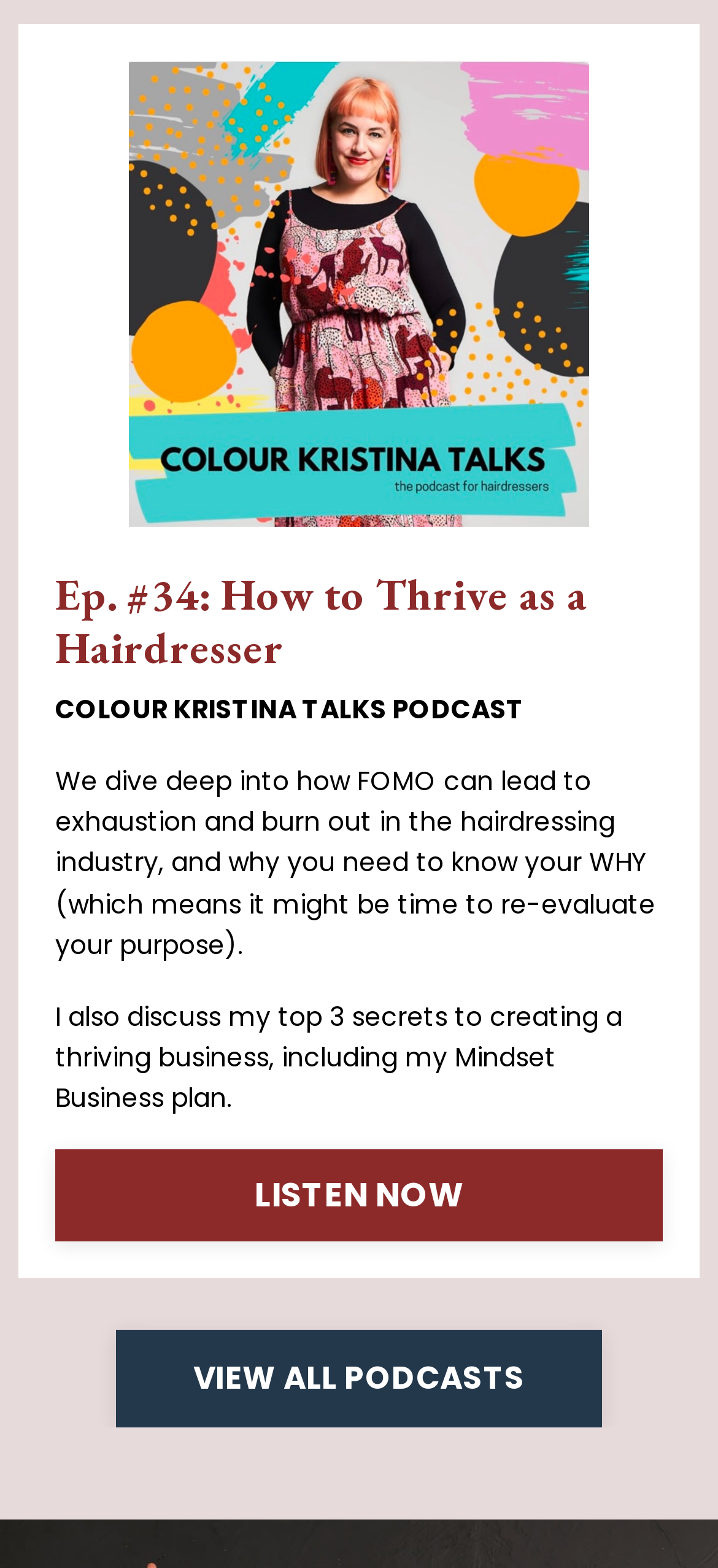Please determine the bounding box coordinates for the element with the description: "VIEW ALL PODCASTS".

[0.161, 0.848, 0.839, 0.91]